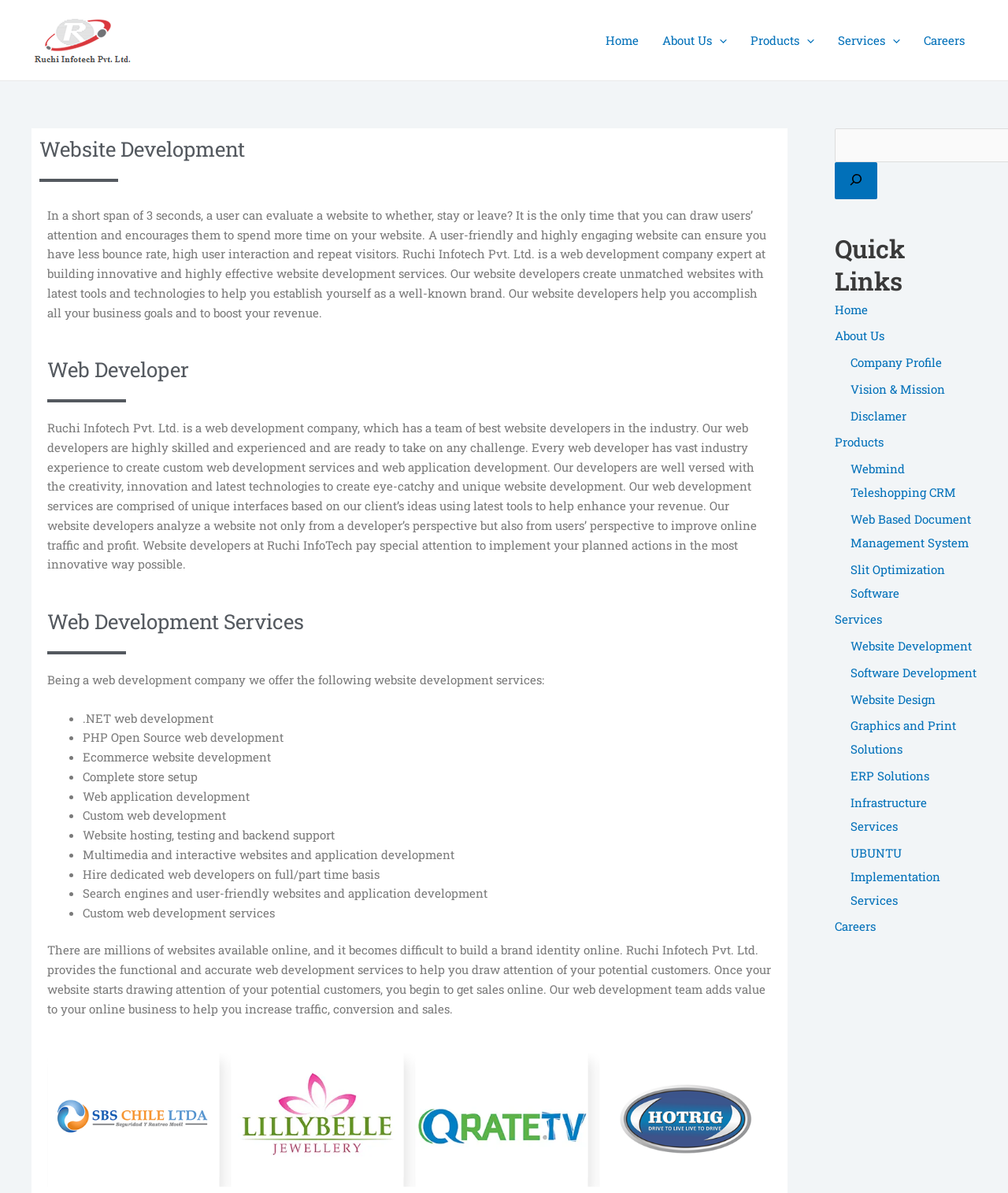Please provide a detailed answer to the question below by examining the image:
What is the main service offered by Ruchi Infotech Pvt. Ltd.?

Based on the webpage content, Ruchi Infotech Pvt. Ltd. is a web development company that offers various web development services, including .NET web development, PHP Open Source web development, Ecommerce website development, and more.